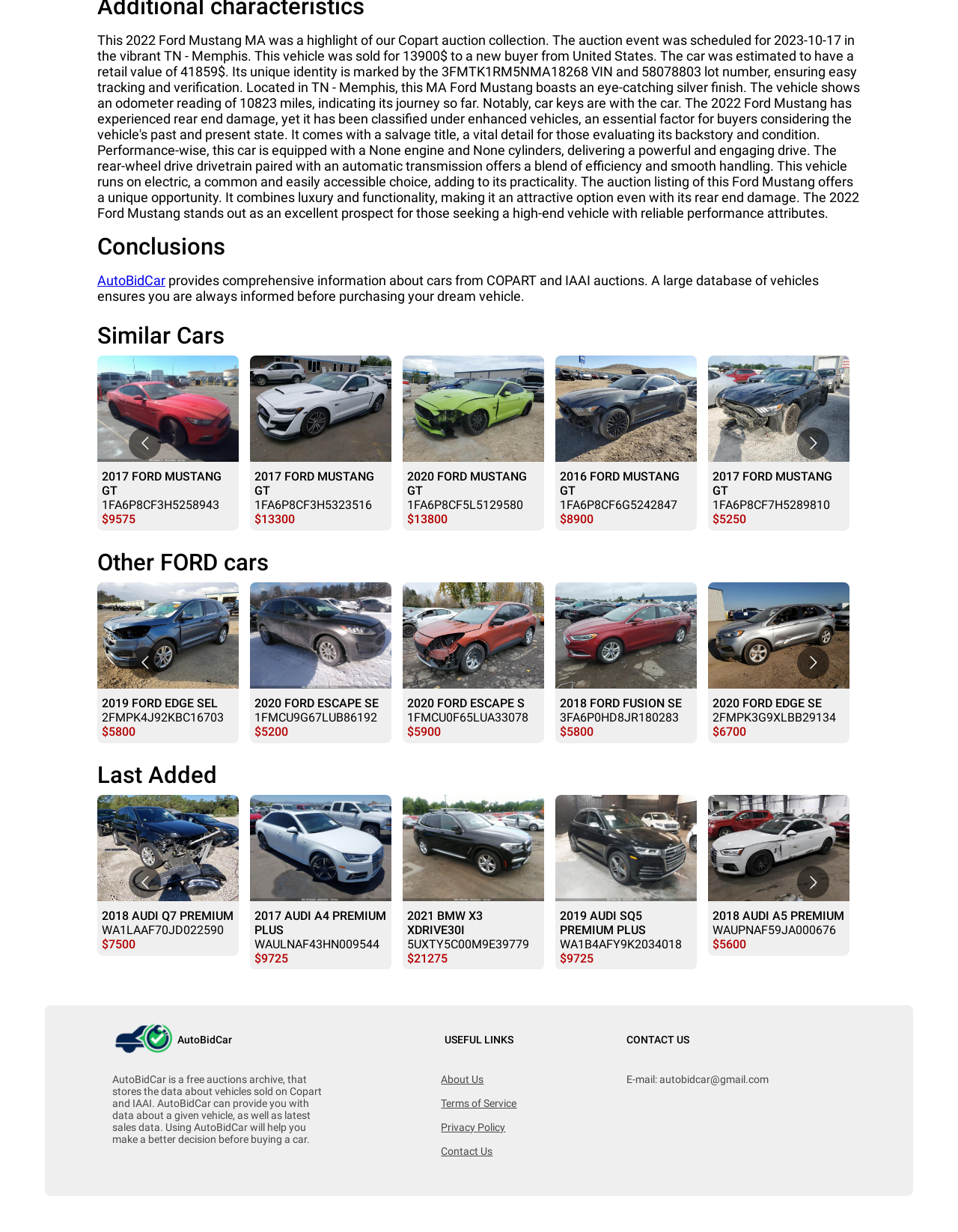Locate the bounding box coordinates of the area where you should click to accomplish the instruction: "Click on the 'Conclusions' heading".

[0.102, 0.189, 0.898, 0.212]